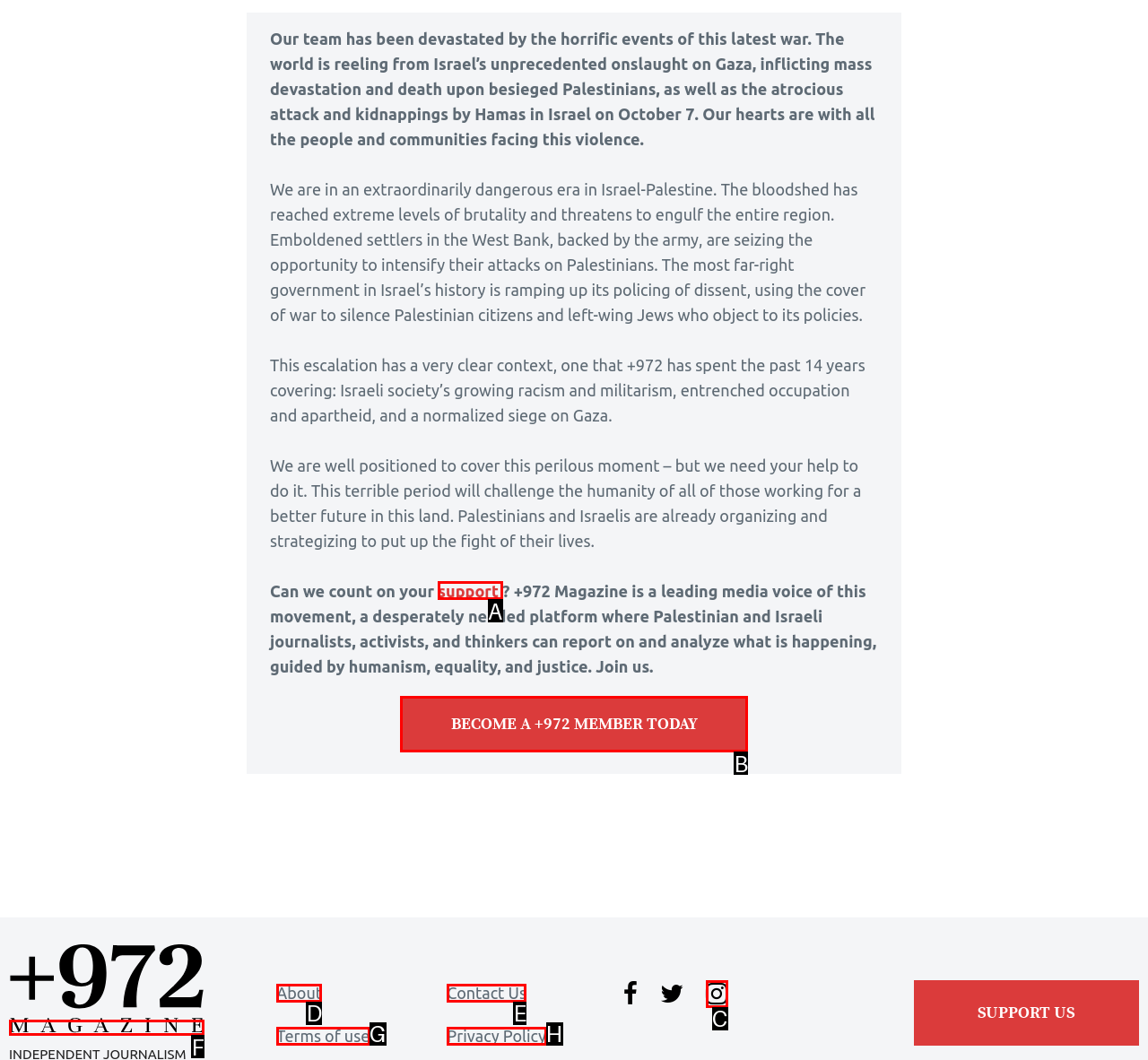Determine the letter of the element to click to accomplish this task: Click on '+972 Magazine'. Respond with the letter.

F